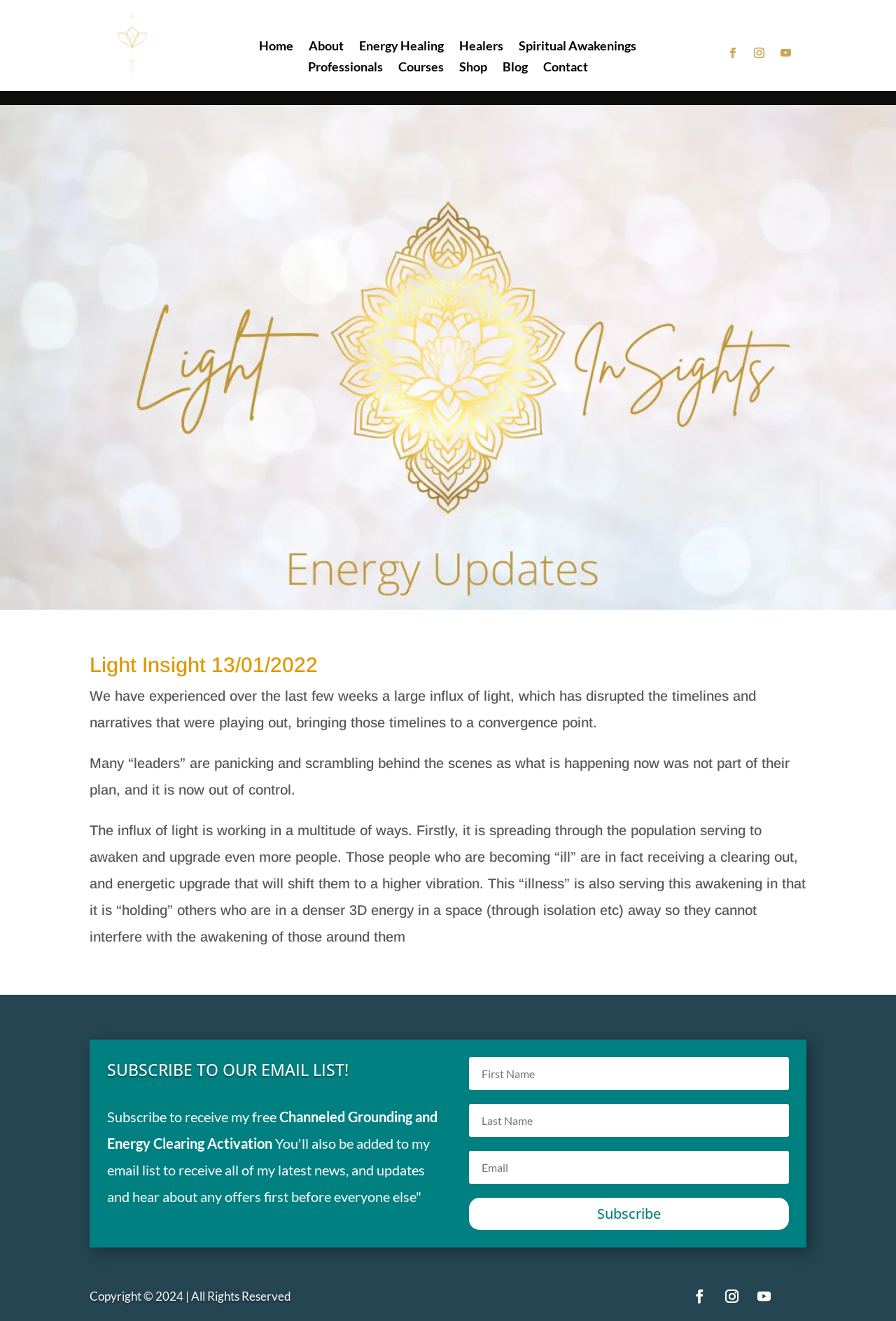Determine the bounding box coordinates of the UI element described by: "Fabrics".

None